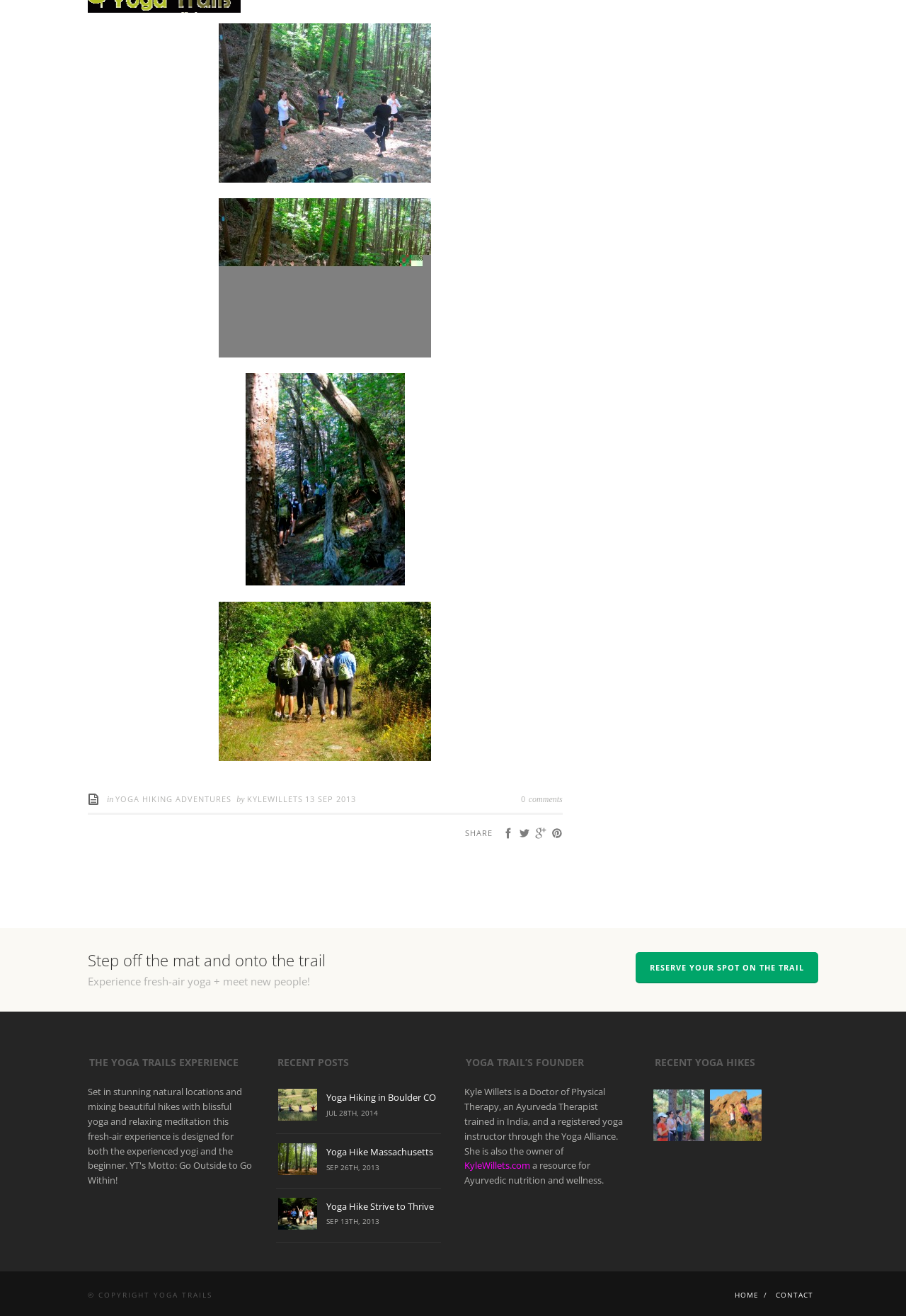Could you find the bounding box coordinates of the clickable area to complete this instruction: "Click on the 'YOGA HIKING ADVENTURES' link"?

[0.128, 0.645, 0.256, 0.653]